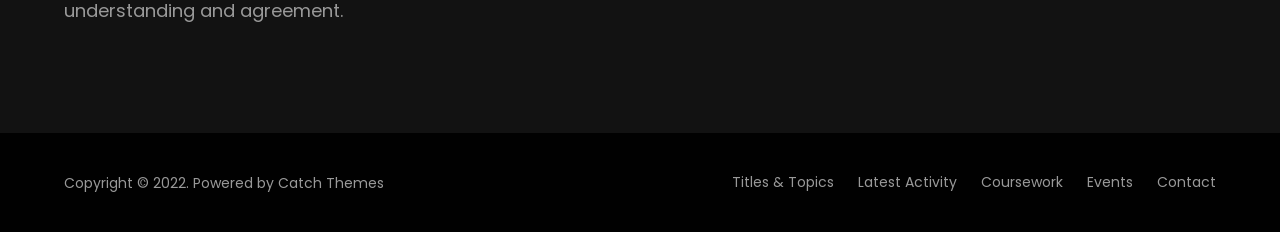Answer the following inquiry with a single word or phrase:
What is the text of the link at the bottom left?

Catch Themes